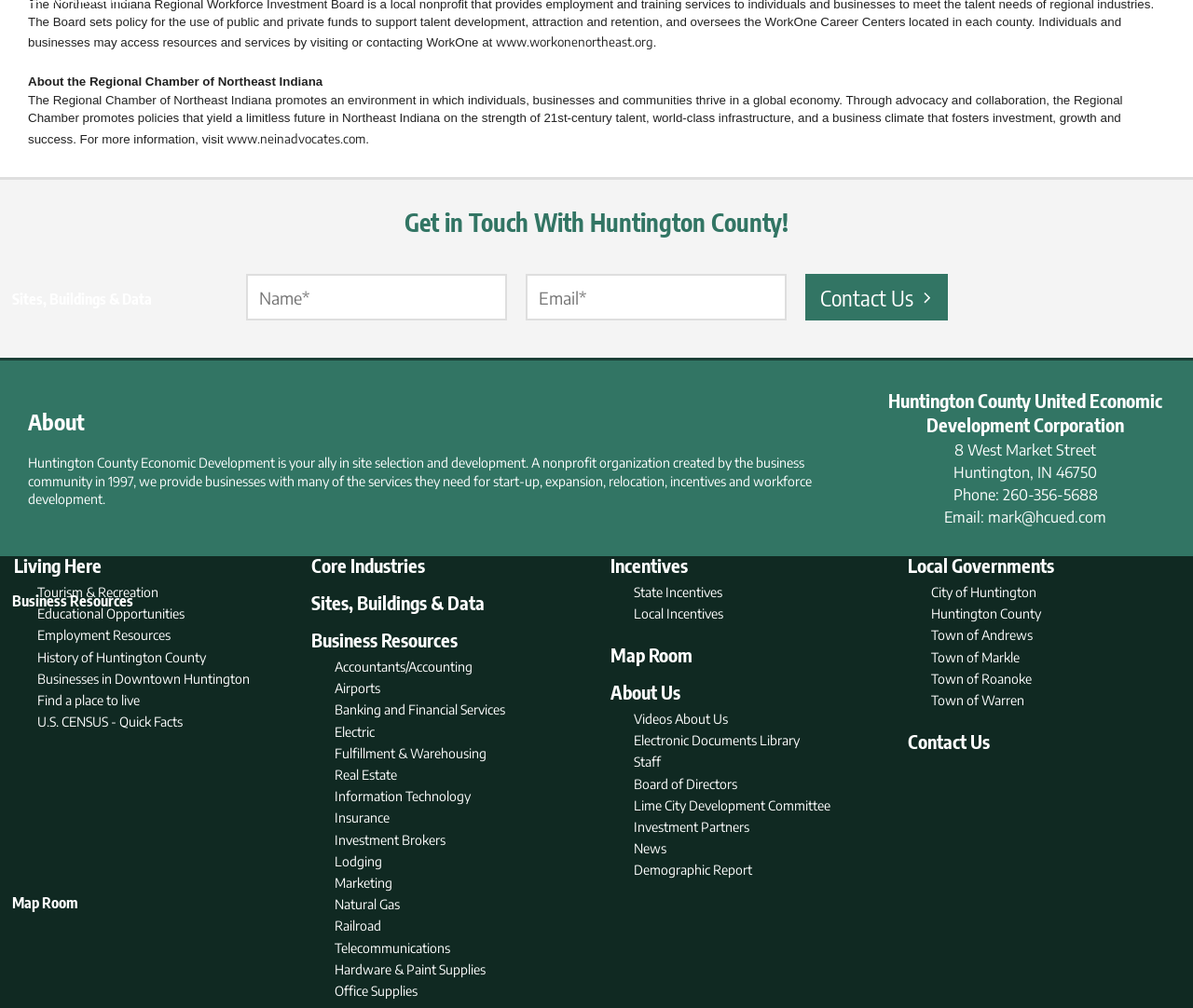Please give a short response to the question using one word or a phrase:
What is the name of the organization?

Huntington County Economic Development